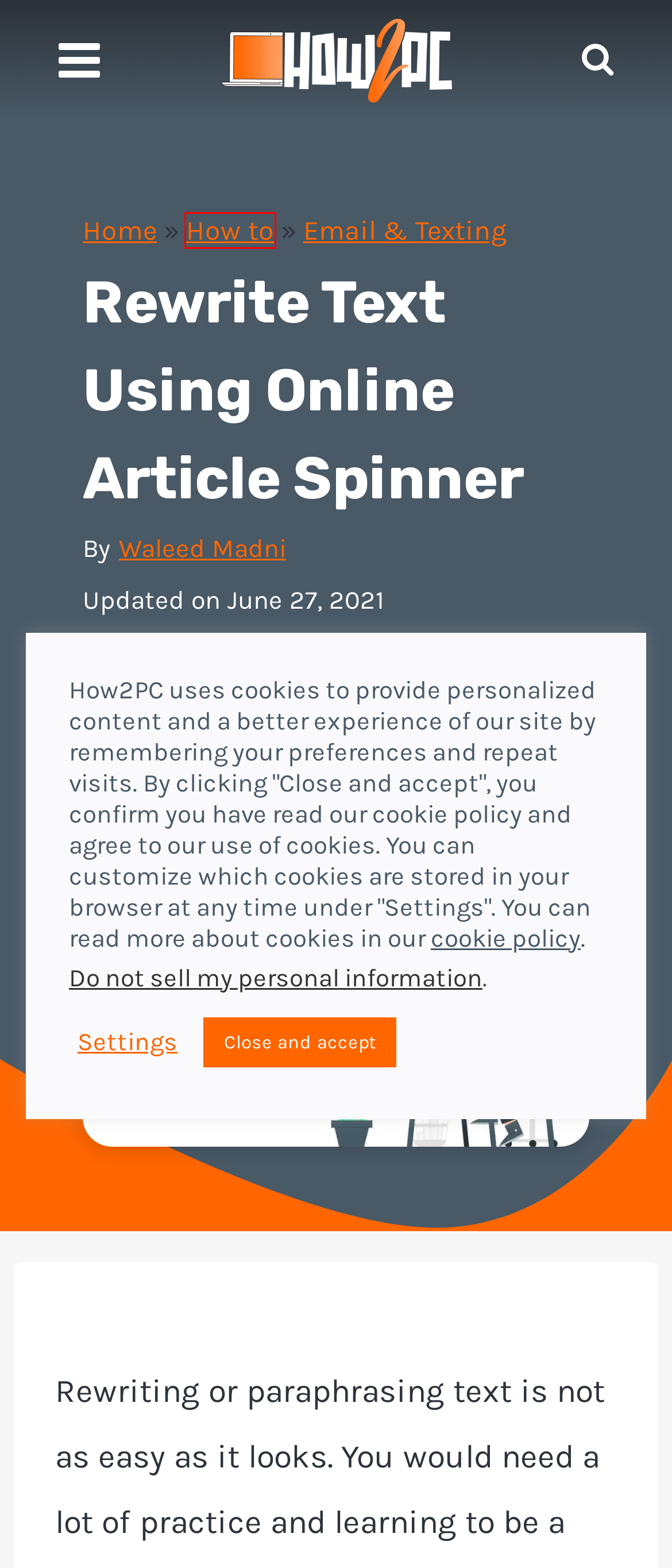Given a webpage screenshot featuring a red rectangle around a UI element, please determine the best description for the new webpage that appears after the element within the bounding box is clicked. The options are:
A. YH Meaning and How Should You Use It? - How2PC
B. Waleed Madni, Author at How2PC
C. Privacy Policy - How2PC
D. Email & Texting Archives - How2PC
E. Affiliate Disclosure - How2PC
F. How to Archives - How2PC
G. Cookie Policy - How2PC
H. How2PC.com - Tech Gadget Reviews & How-To Guides

F